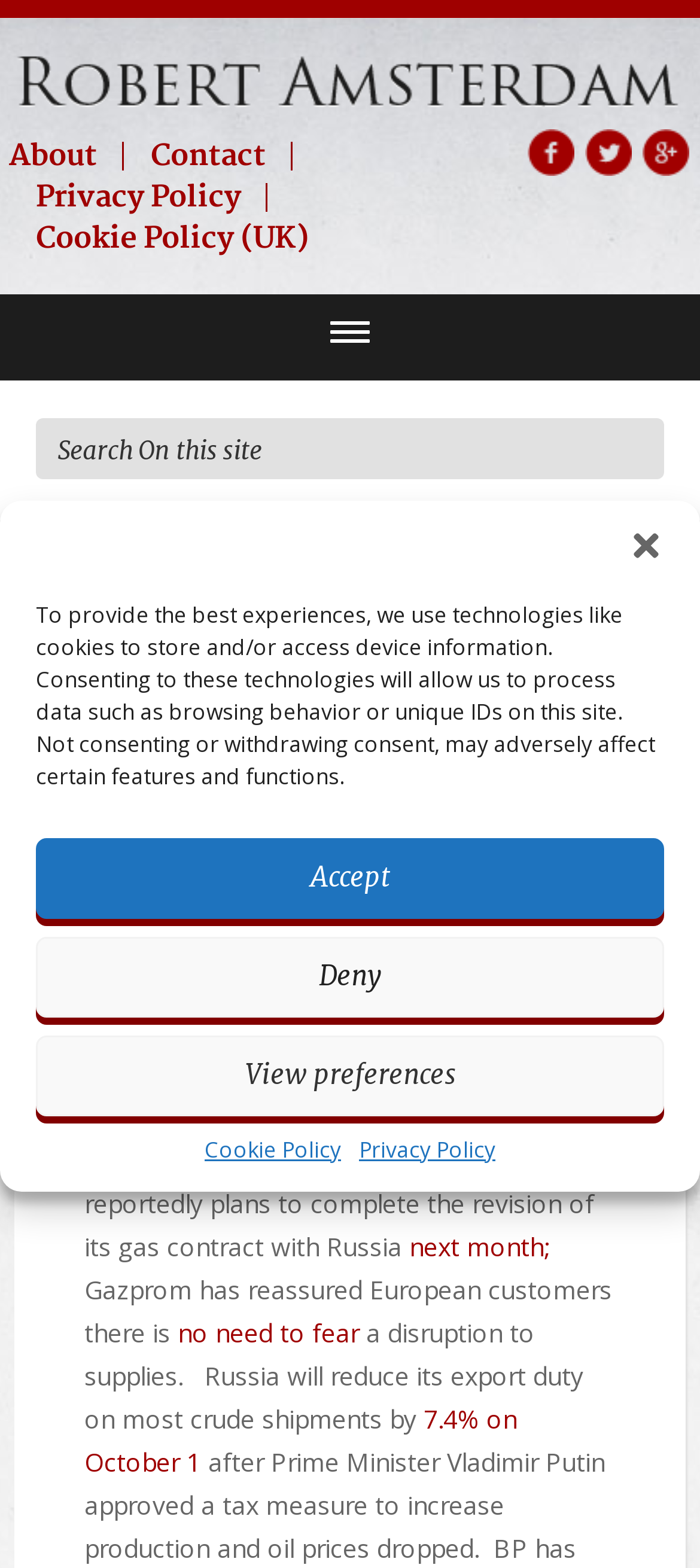Please determine the bounding box coordinates of the section I need to click to accomplish this instruction: "Search on this site".

[0.051, 0.266, 0.949, 0.308]